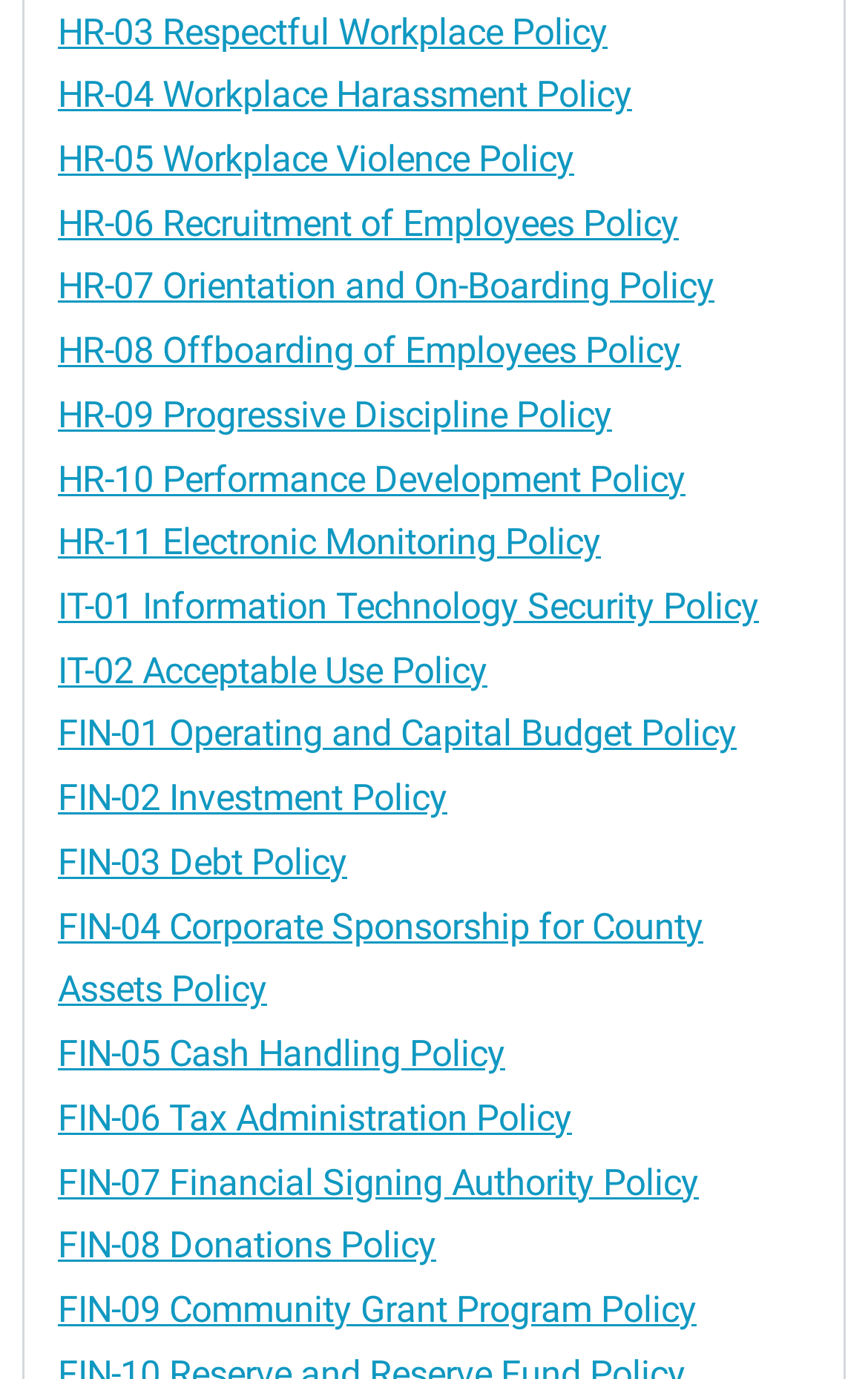Please provide the bounding box coordinates for the element that needs to be clicked to perform the following instruction: "browse FIN-09 Community Grant Program Policy". The coordinates should be given as four float numbers between 0 and 1, i.e., [left, top, right, bottom].

[0.067, 0.934, 0.803, 0.965]